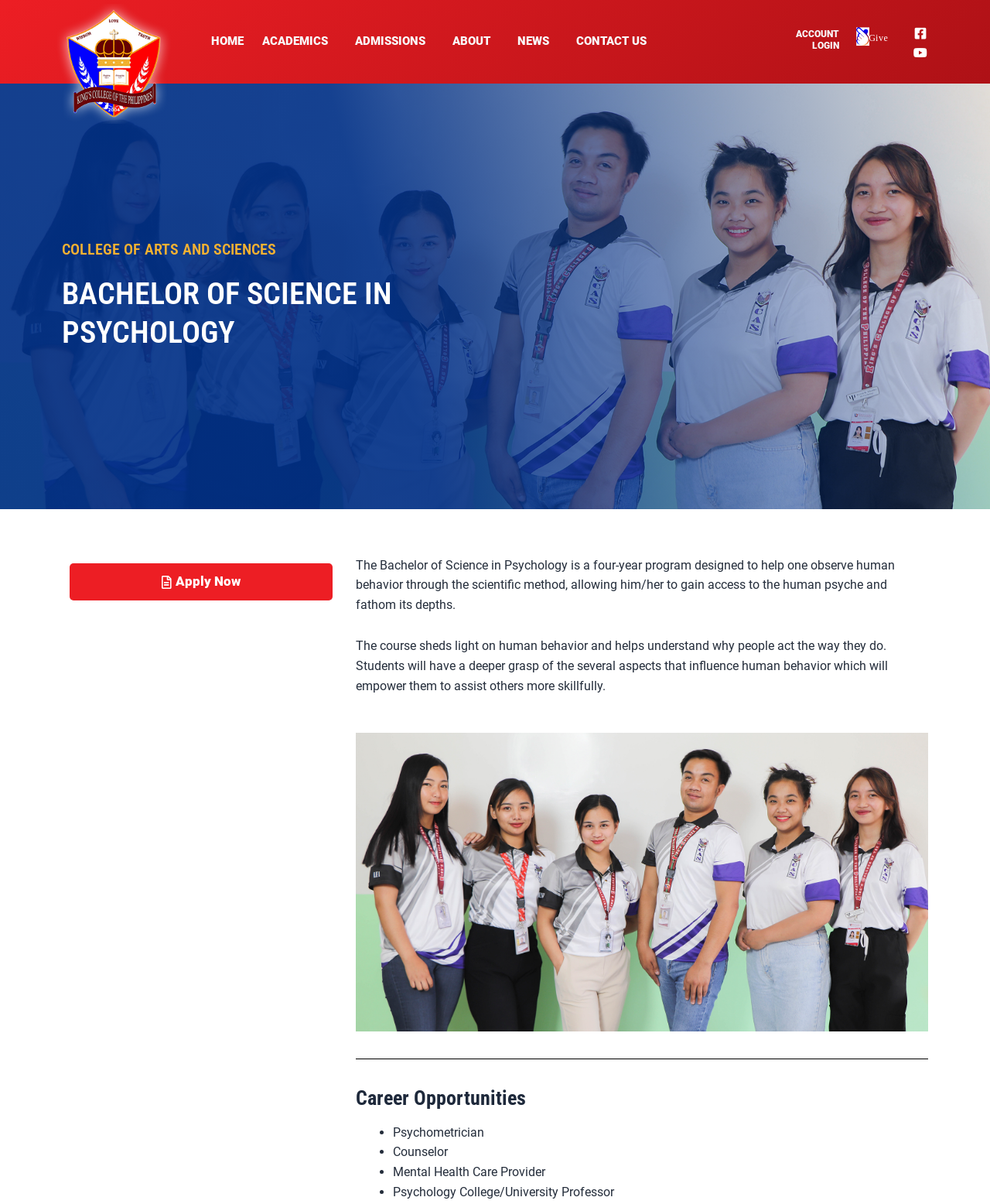Please answer the following query using a single word or phrase: 
What is the purpose of the Bachelor of Science in Psychology program?

To observe human behavior